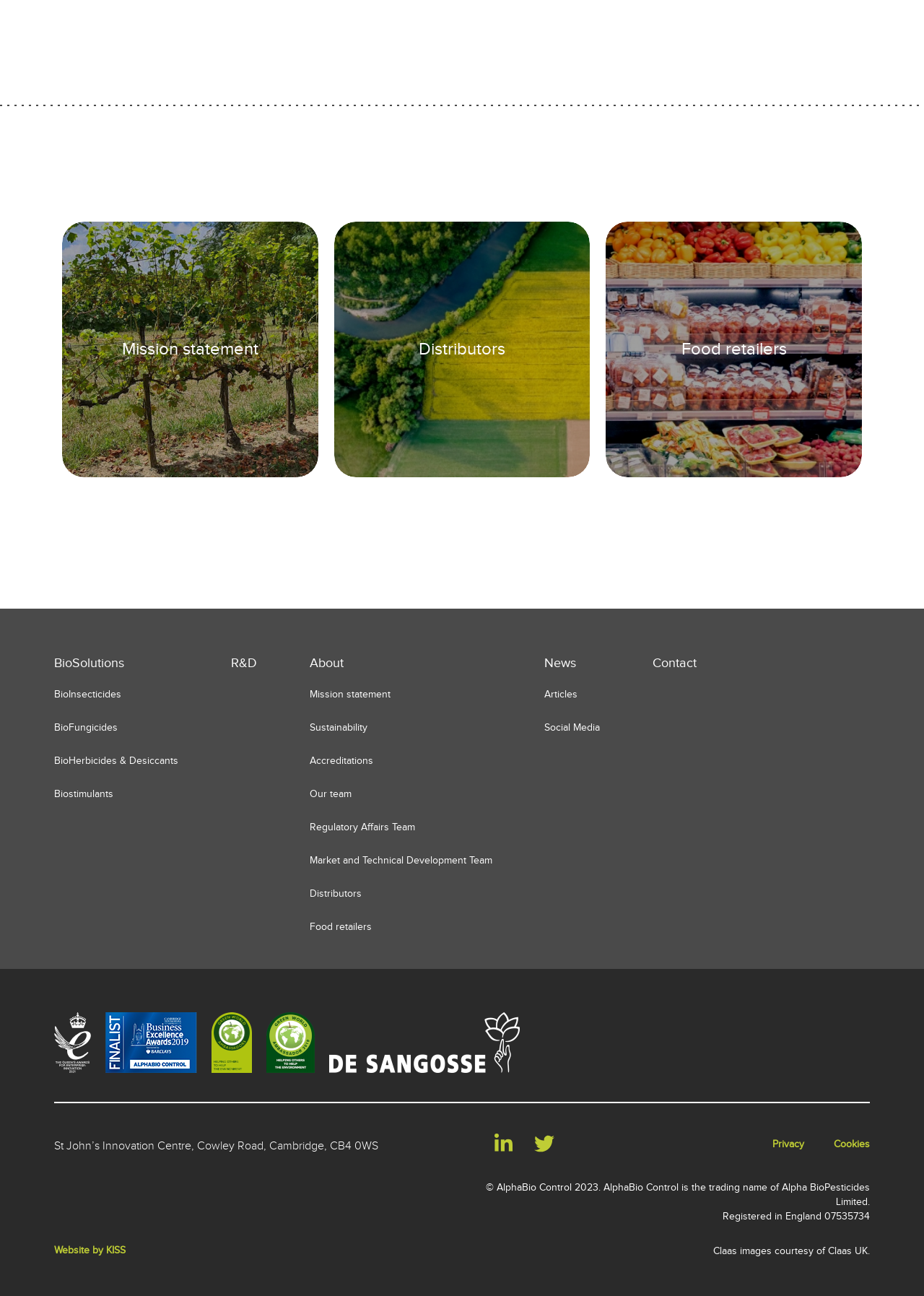What is the name of the company?
Using the image as a reference, give a one-word or short phrase answer.

AlphaBio Control